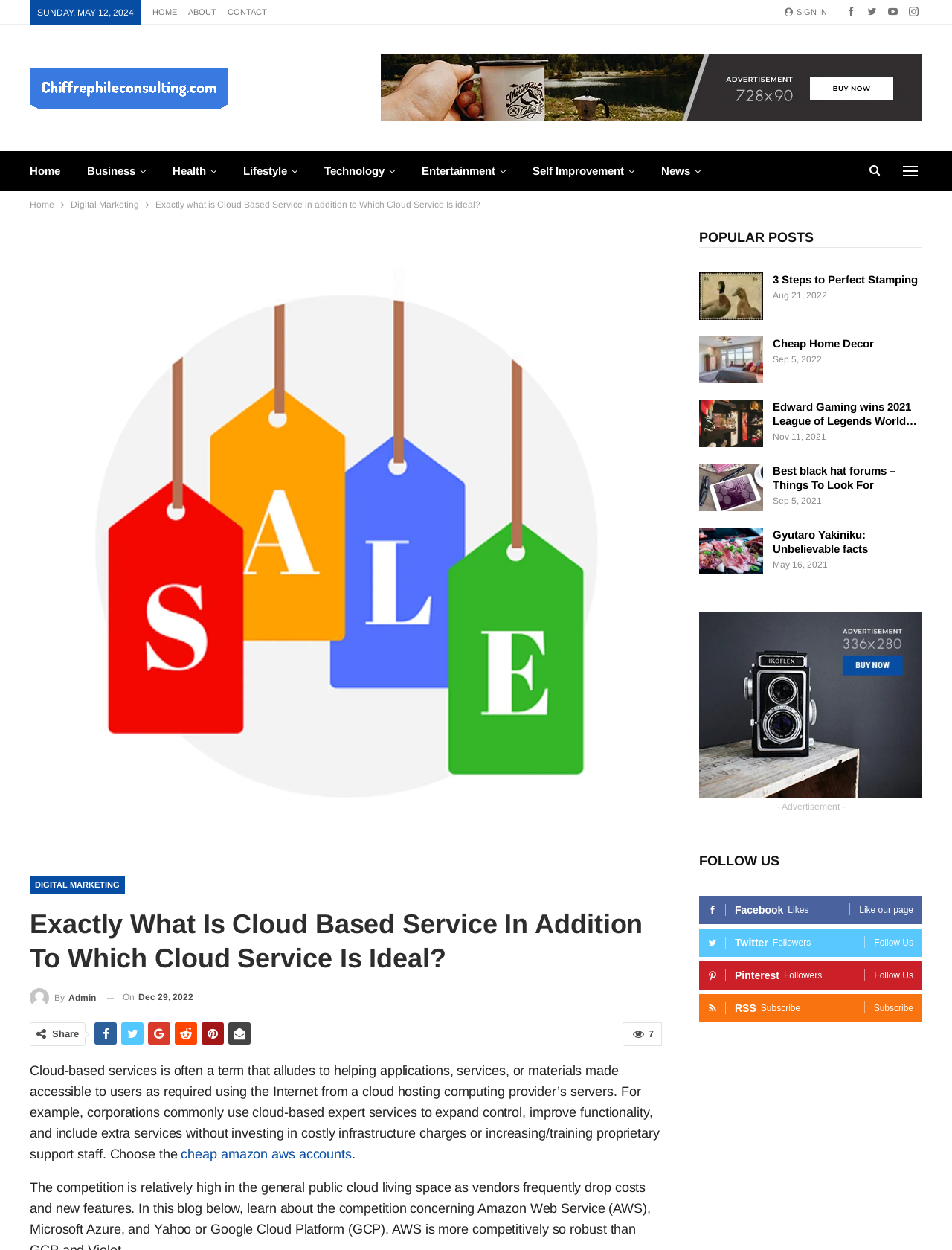Identify the bounding box coordinates of the clickable region necessary to fulfill the following instruction: "Click on the 'SIGN IN' button". The bounding box coordinates should be four float numbers between 0 and 1, i.e., [left, top, right, bottom].

[0.834, 0.006, 0.869, 0.013]